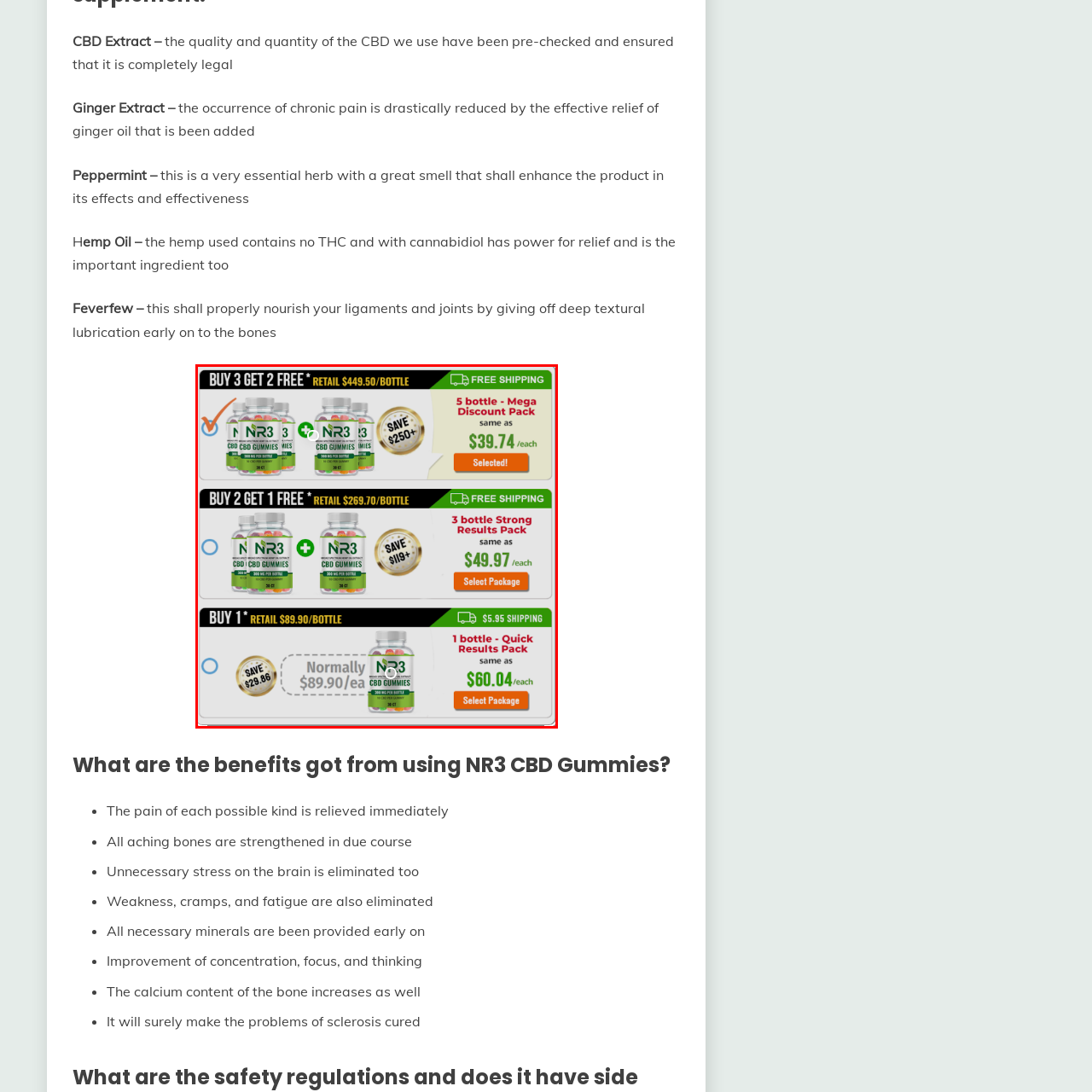Explain the image in the red bounding box with extensive details.

The image showcases a promotional layout for NR3 CBD Gummies, presenting various purchasing options. At the top, a "Buy 3 Get 2 Free" special is highlighted, indicating a retail price of $449.50 per bottle. This offer includes a five-bottle Mega Discount Pack for only $39.74 each, emphasizing savings of over $250. Below this, a "Buy 2 Get 1 Free" option is available at a retail value of $269.70, offering a three-bottle package at $49.97 each, with similar savings highlighted. The lowest tier is the single bottle option priced at $89.90, where customers can purchase one for $60.04, inclusive of a $5.95 shipping fee. All options indicate free shipping, appealing to prospective buyers looking for cost-effective wellness solutions.